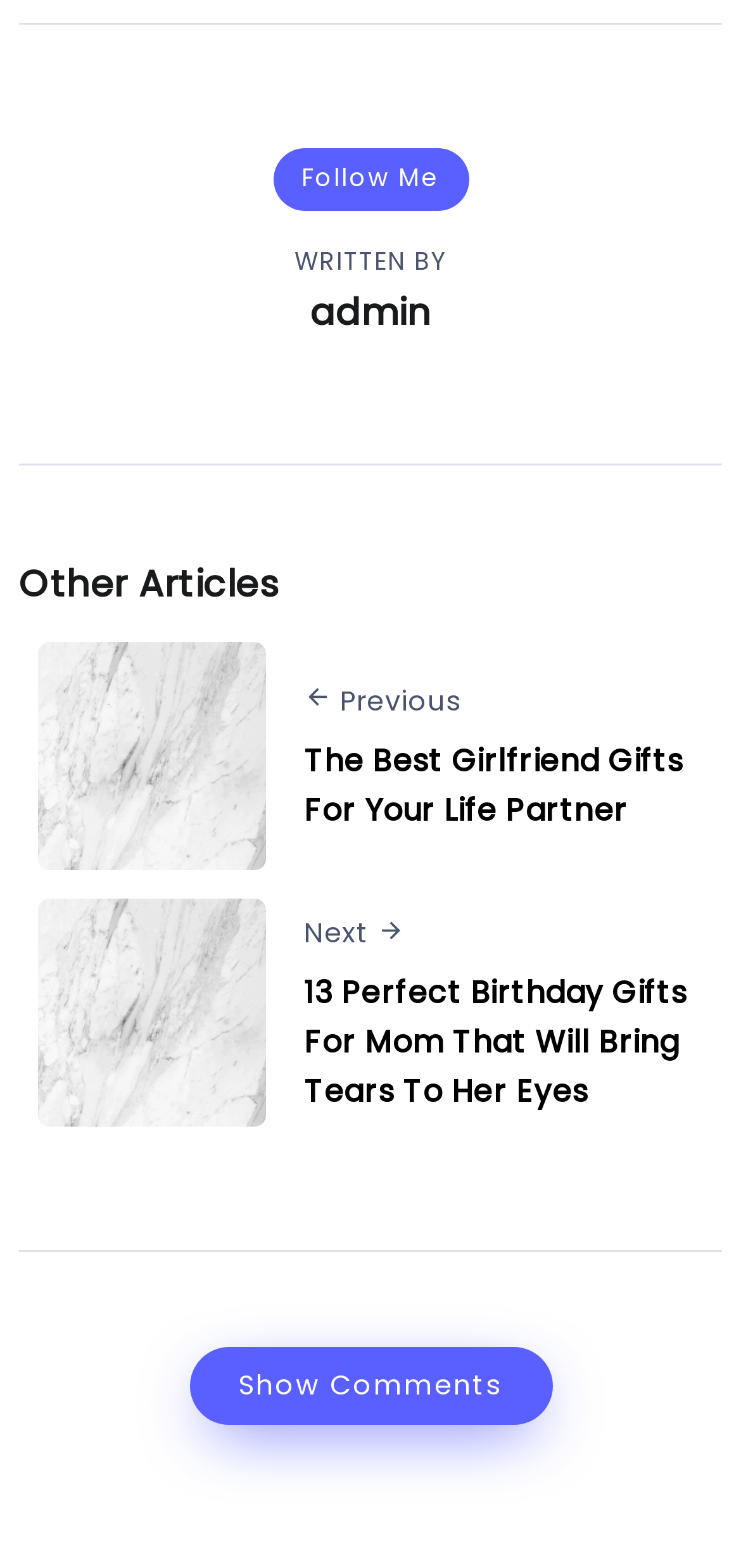What is the navigation option below the first article?
Please provide a comprehensive answer based on the details in the screenshot.

The navigation option below the first article can be found in the static text element with the text 'Previous', which is located below the first article, indicating that clicking this option will navigate to the previous article.